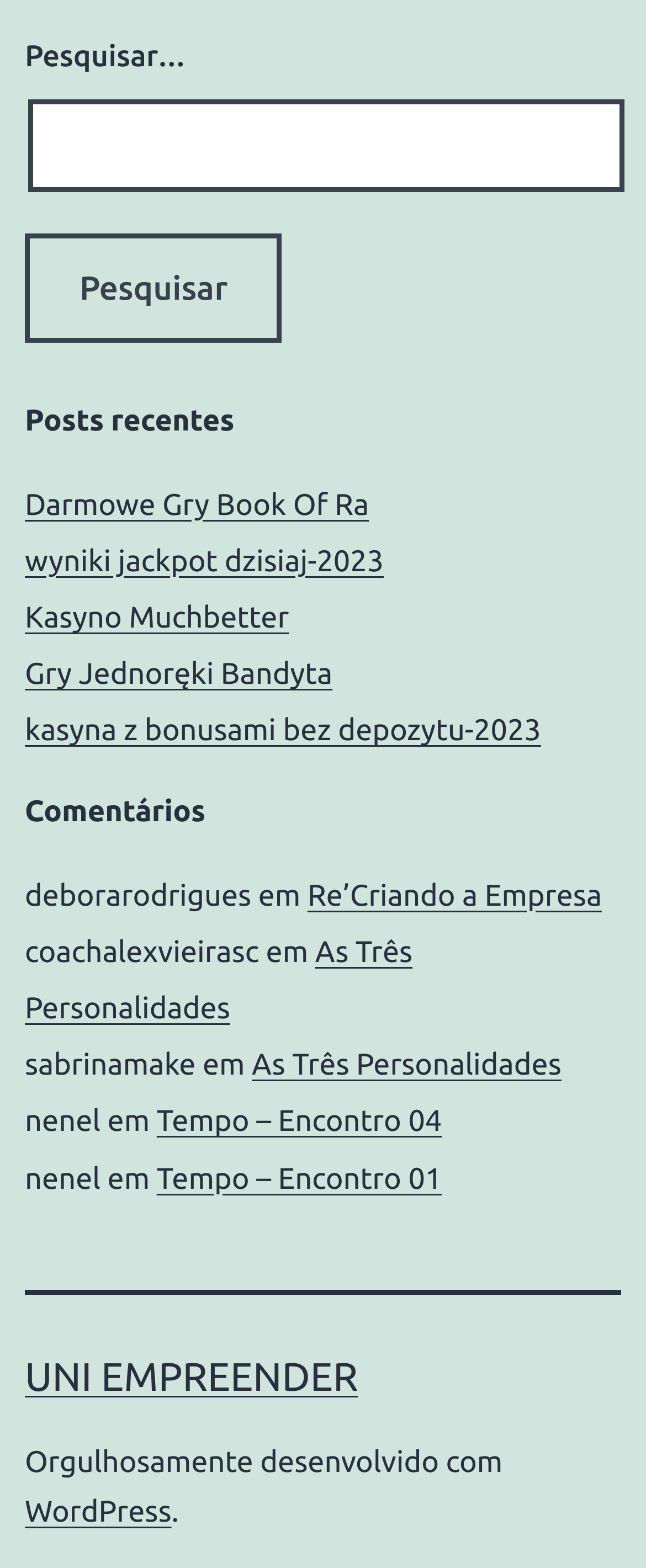Analyze the image and give a detailed response to the question:
How many headings are there on the webpage?

I looked at the webpage and found two headings: 'Posts recentes' and 'Comentários'.